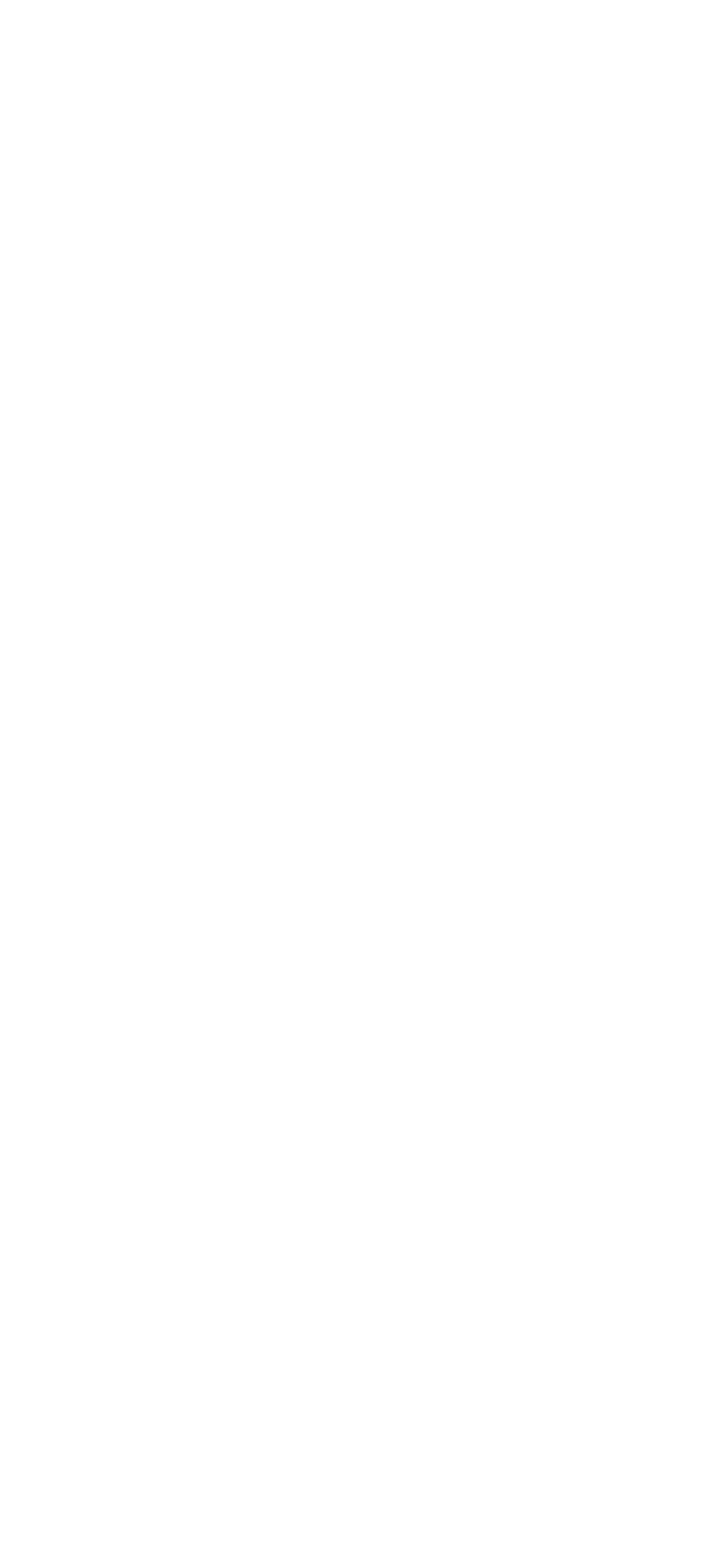Give a one-word or one-phrase response to the question:
How many images are on the webpage?

At least 3